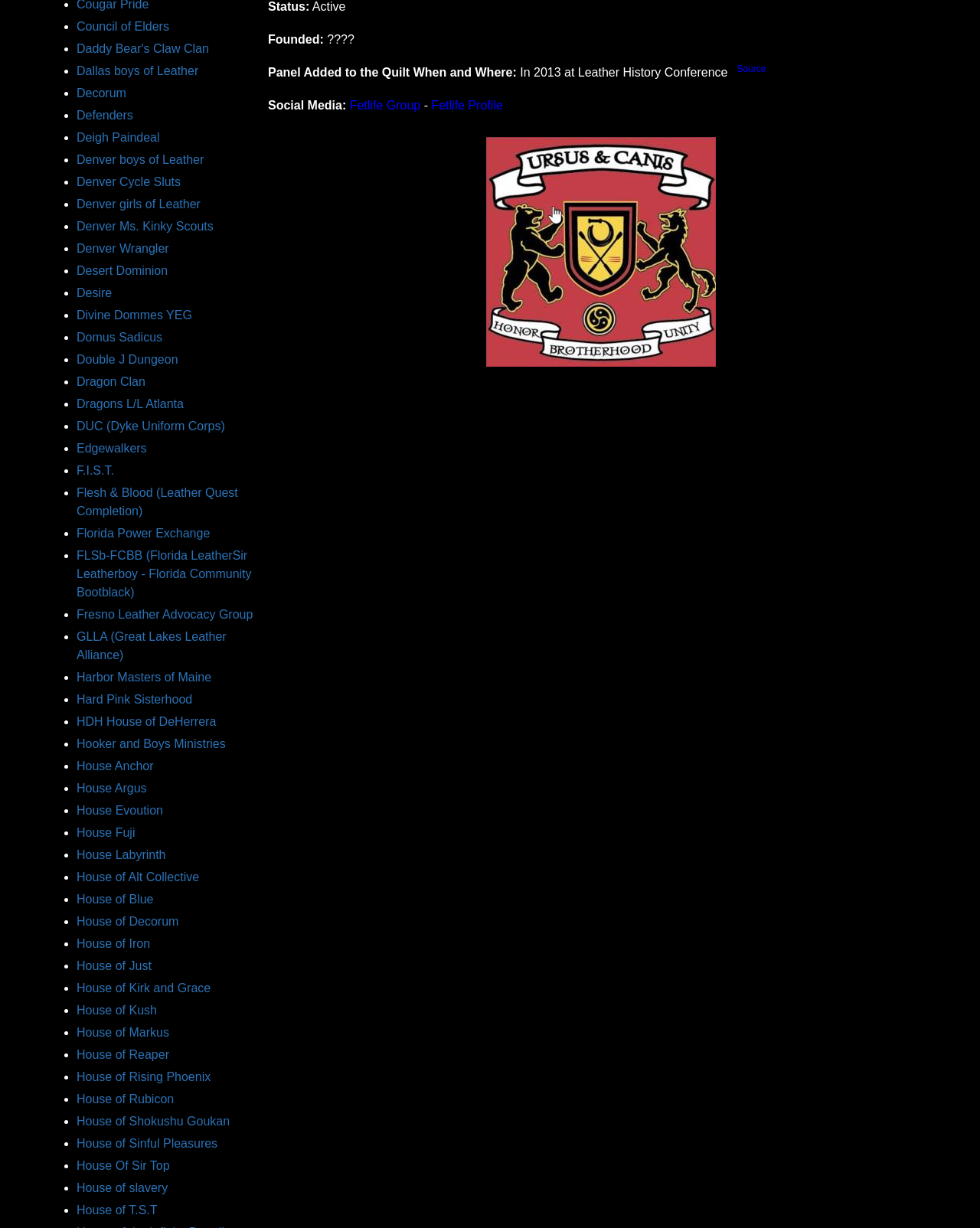Locate the bounding box coordinates of the clickable area needed to fulfill the instruction: "Click on Council of Elders".

[0.078, 0.016, 0.173, 0.027]